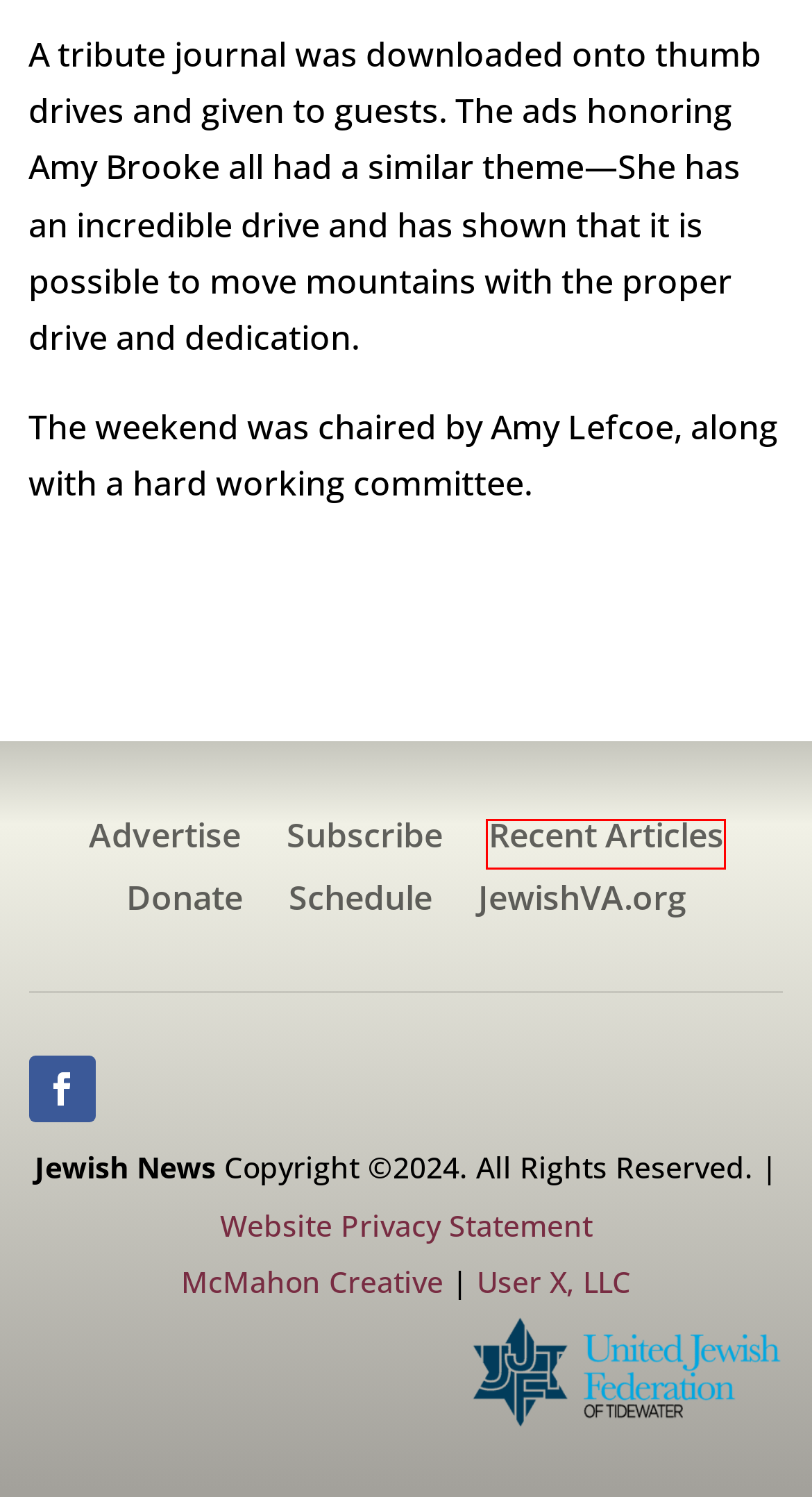A screenshot of a webpage is provided, featuring a red bounding box around a specific UI element. Identify the webpage description that most accurately reflects the new webpage after interacting with the selected element. Here are the candidates:
A. Subscribe to Jewish News | Jewish News
B. Your User Experience Hero!
C. Privacy Policy | Jewish News
D. Donate | Jewish News
E. Other News | Jewish News
F. Advertise | Jewish News
G. Home - McMahon Creative
H. Recent Articles | Jewish News

H